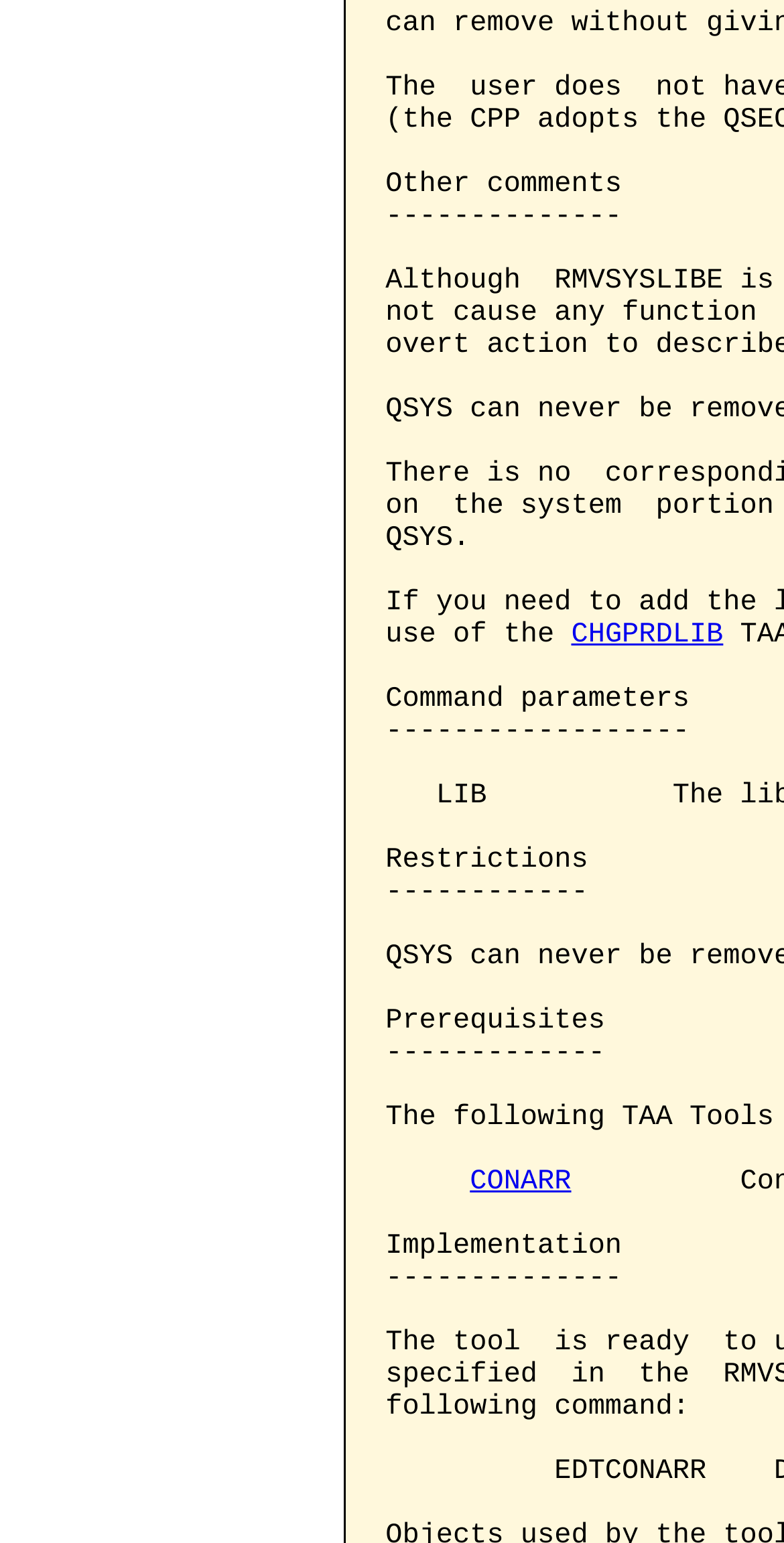Given the element description: "CONARR", predict the bounding box coordinates of this UI element. The coordinates must be four float numbers between 0 and 1, given as [left, top, right, bottom].

[0.597, 0.756, 0.727, 0.777]